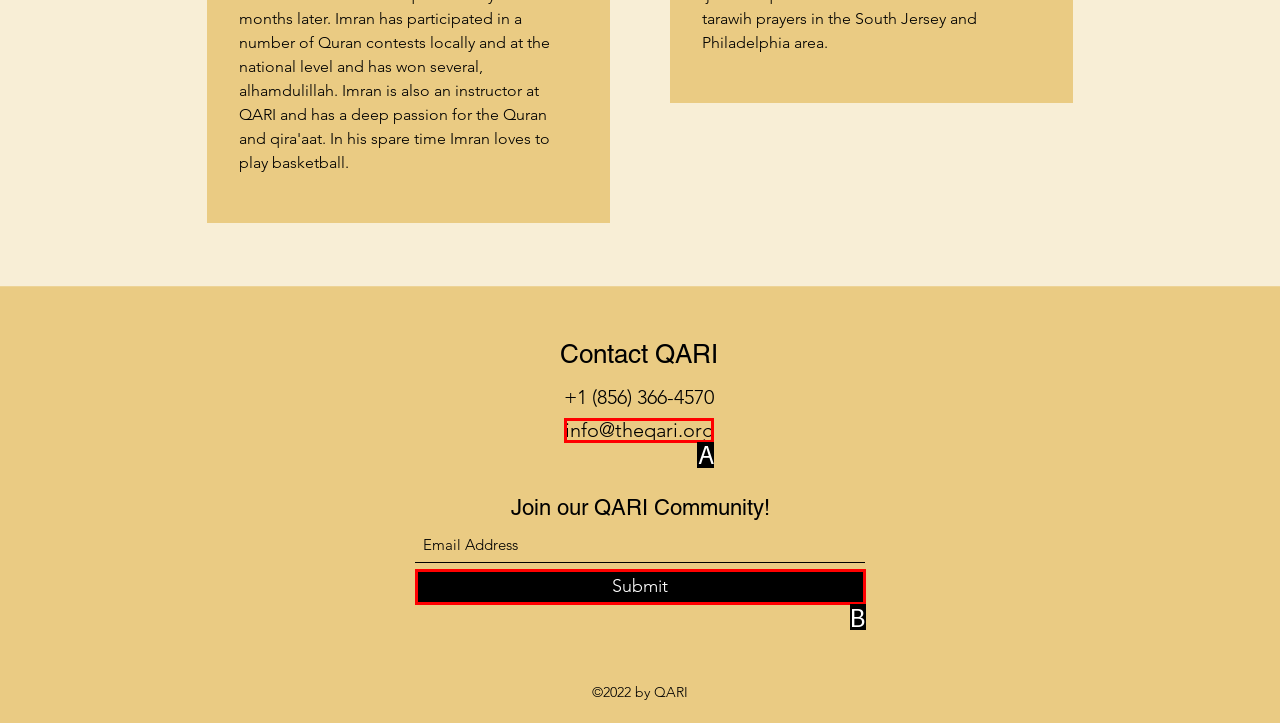Identify the HTML element that matches the description: Cboe Volatility Index. Provide the letter of the correct option from the choices.

None